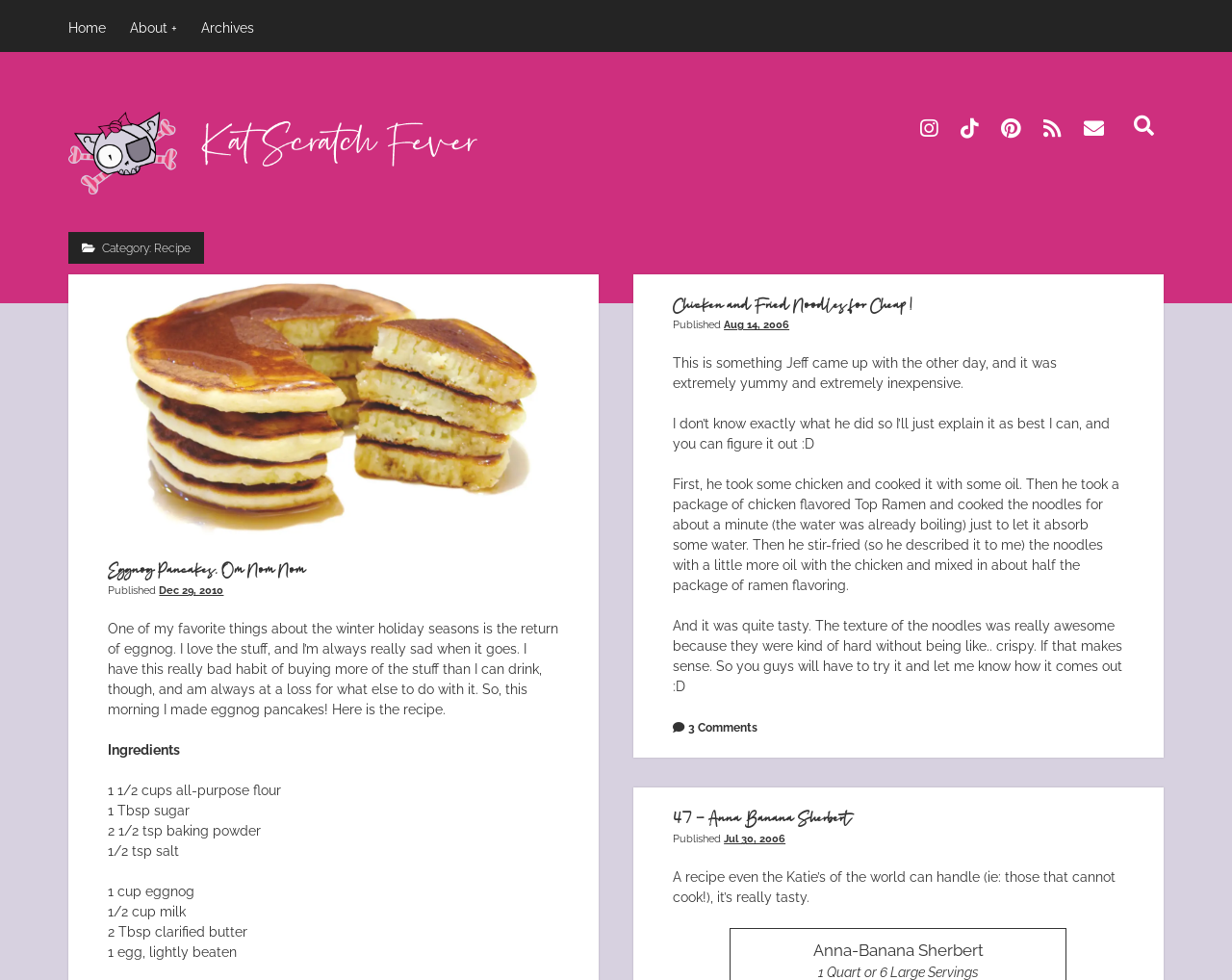Please find the bounding box for the UI element described by: "pinterest".

[0.812, 0.121, 0.828, 0.142]